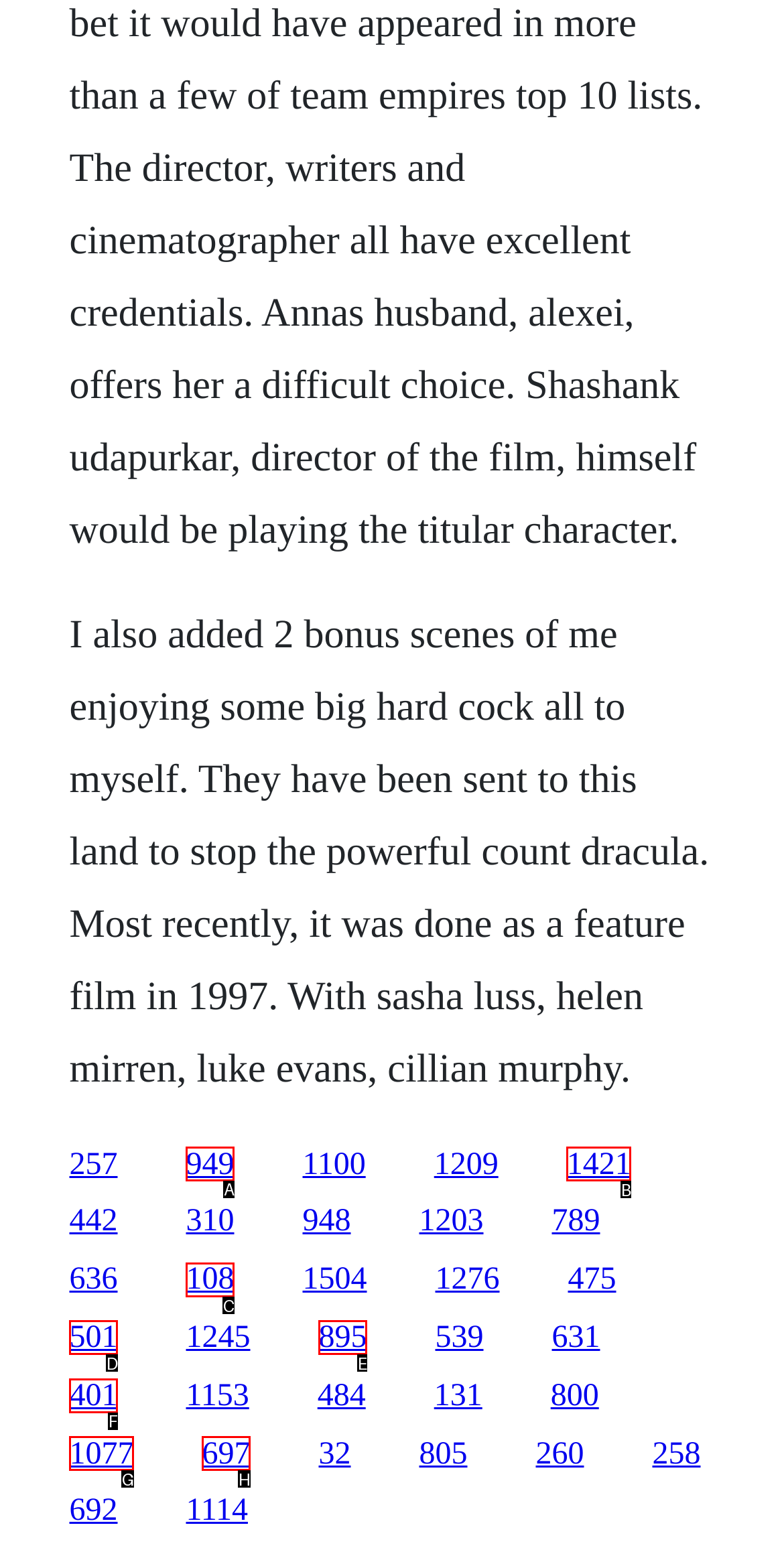Choose the HTML element that needs to be clicked for the given task: Click the link with text '949' Respond by giving the letter of the chosen option.

A